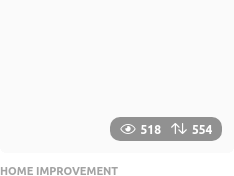What is the secondary figure displayed below the views?
Please answer the question with a detailed and comprehensive explanation.

The secondary figure '554' is displayed below the views '518', which could represent another metric related to user engagement, such as likes or comments, but the exact meaning is not explicitly stated in the image.